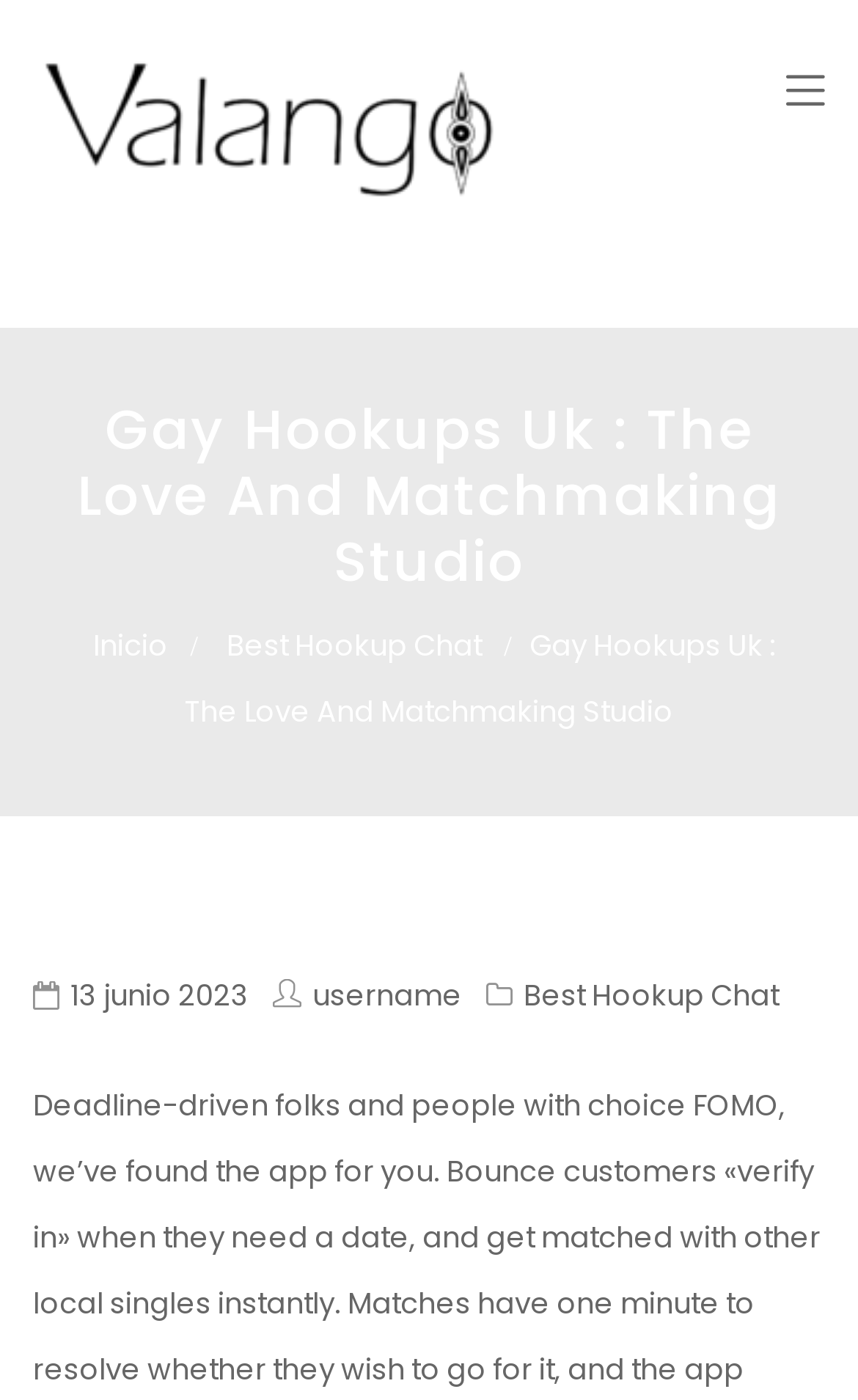Using the format (top-left x, top-left y, bottom-right x, bottom-right y), and given the element description, identify the bounding box coordinates within the screenshot: Glass design

[0.038, 0.203, 0.372, 0.234]